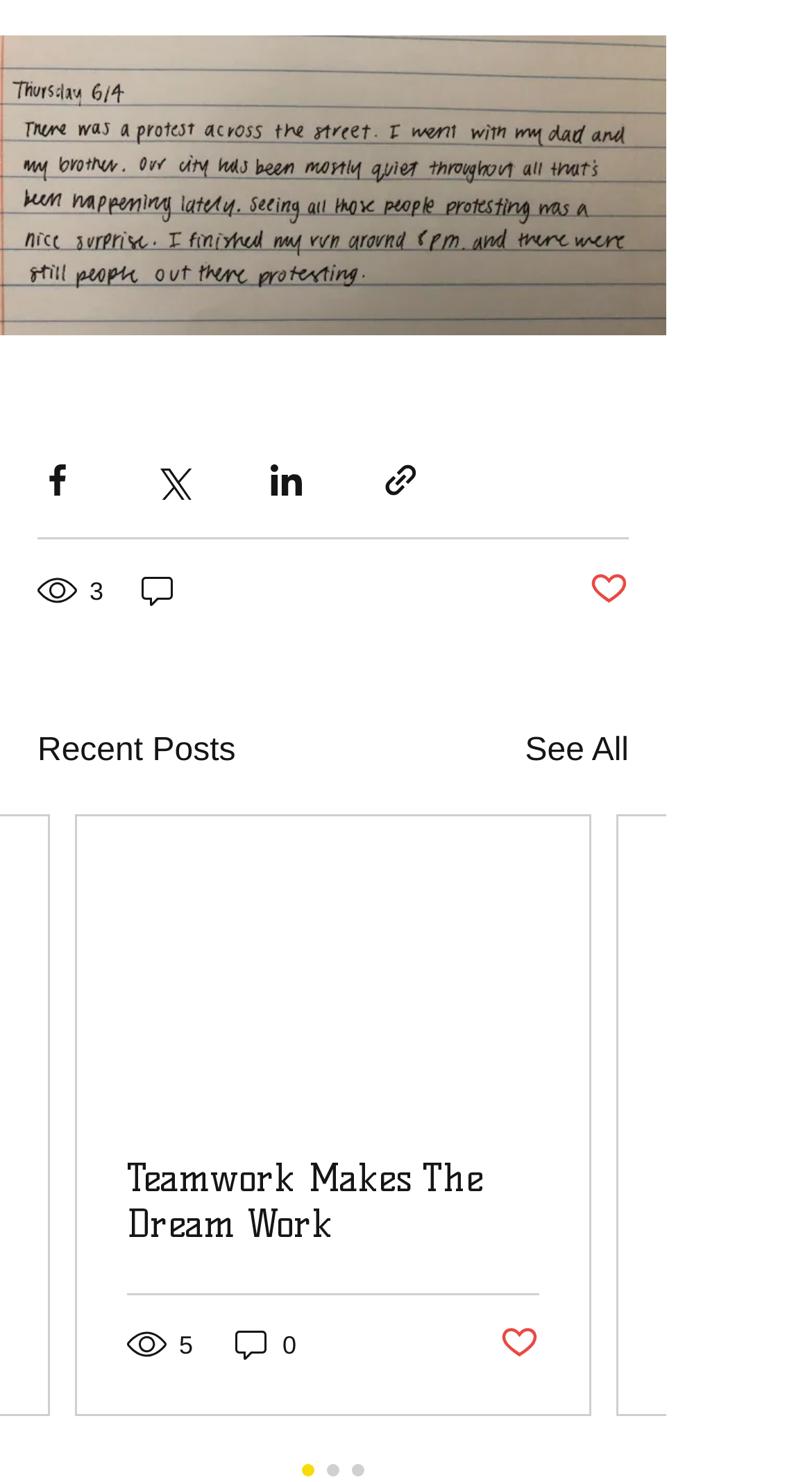Give a one-word or one-phrase response to the question:
What is the number of views for the first post?

3